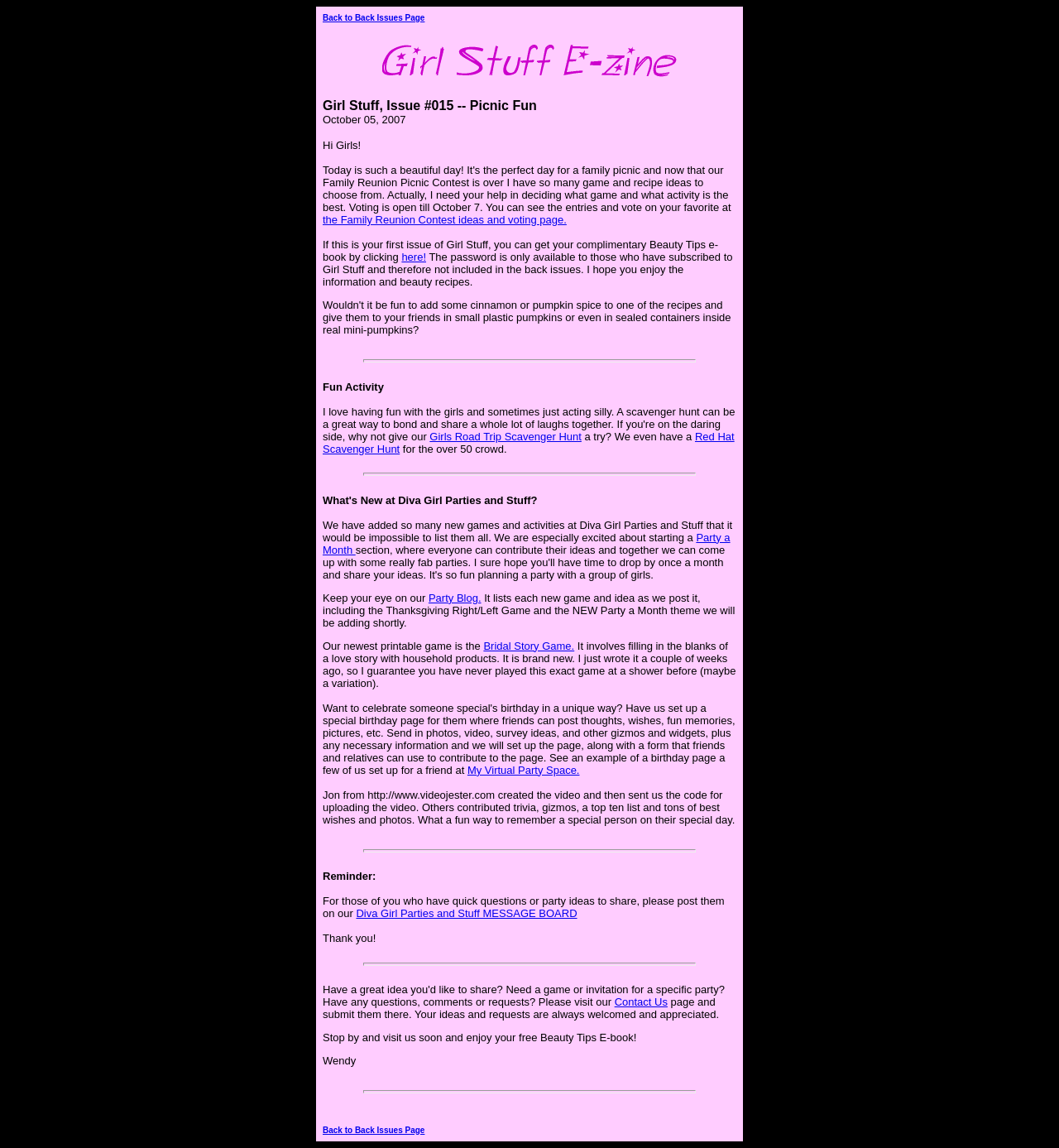Offer a meticulous description of the webpage's structure and content.

The webpage is titled "Girl Stuff, Issue #015 -- Picnic Fun" and has a layout table with several rows and columns. At the top, there is a link to "Back to Back Issues Page" on the left side. Below it, there is an image taking up most of the width. 

Underneath the image, there is a header with the title "Girl Stuff, Issue #015 -- Picnic Fun October 05, 2007". The main content of the page is a long text written by Wendy, which occupies most of the page. The text is divided into several sections, separated by horizontal lines. 

The first section talks about a family picnic and a contest, with a link to the "Family Reunion Contest ideas and voting page". It also mentions a complimentary Beauty Tips e-book for subscribers. 

The next section is titled "Fun Activity" and discusses scavenger hunts, with links to "Girls Road Trip Scavenger Hunt" and "Red Hat Scavenger Hunt". 

The following section talks about new games and activities at Diva Girl Parties and Stuff, including a "Party a Month" section and a "Party Blog" that lists new games and ideas. It also mentions a new printable game, the "Bridal Story Game". 

Another section describes a birthday page feature, where friends can post thoughts, wishes, and photos. There is a link to an example page, "My Virtual Party Space". 

The final sections include a reminder to post questions or party ideas on the "Diva Girl Parties and Stuff MESSAGE BOARD", a thank you note, and an invitation to visit the "Contact Us" page to submit ideas and requests. The page ends with a farewell message from Wendy and a link to enjoy a free Beauty Tips E-book.